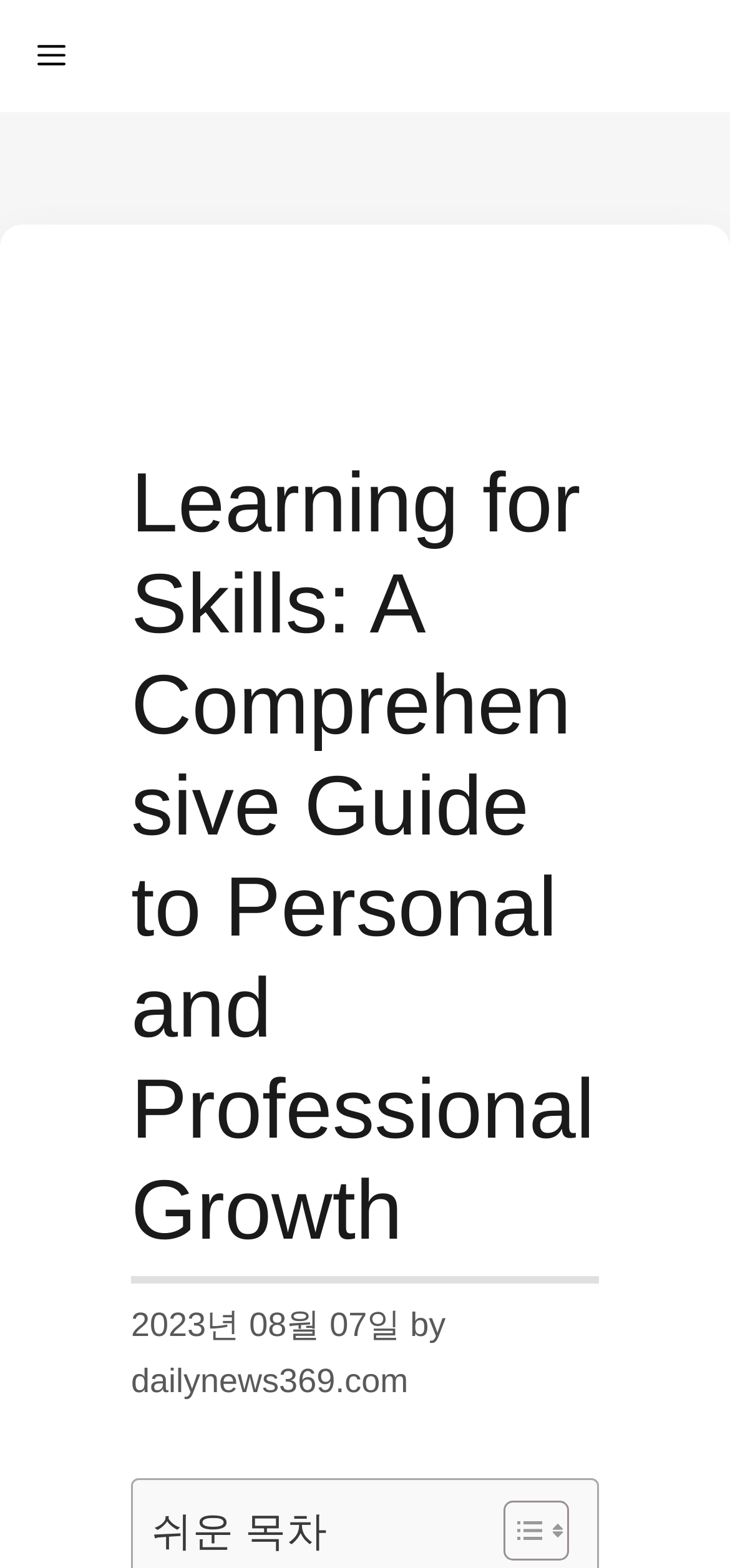Refer to the screenshot and answer the following question in detail:
What is the function of the 'Menu' button?

I found the function of the 'Menu' button by looking at the button element, which is described as 'Menu' and has the property 'controls' set to 'mobile-menu'.